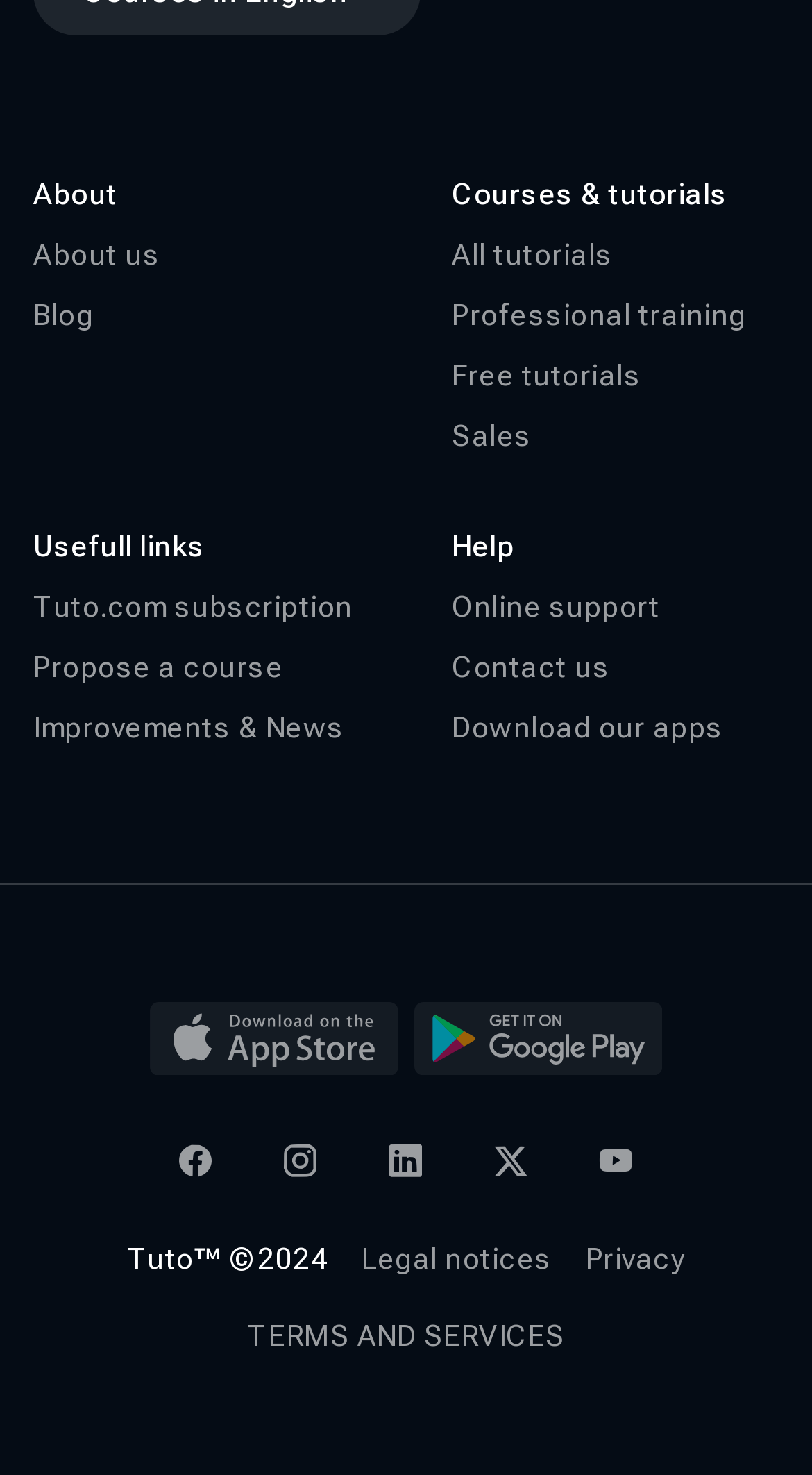How many links are under 'Courses & tutorials'?
Using the visual information, reply with a single word or short phrase.

4